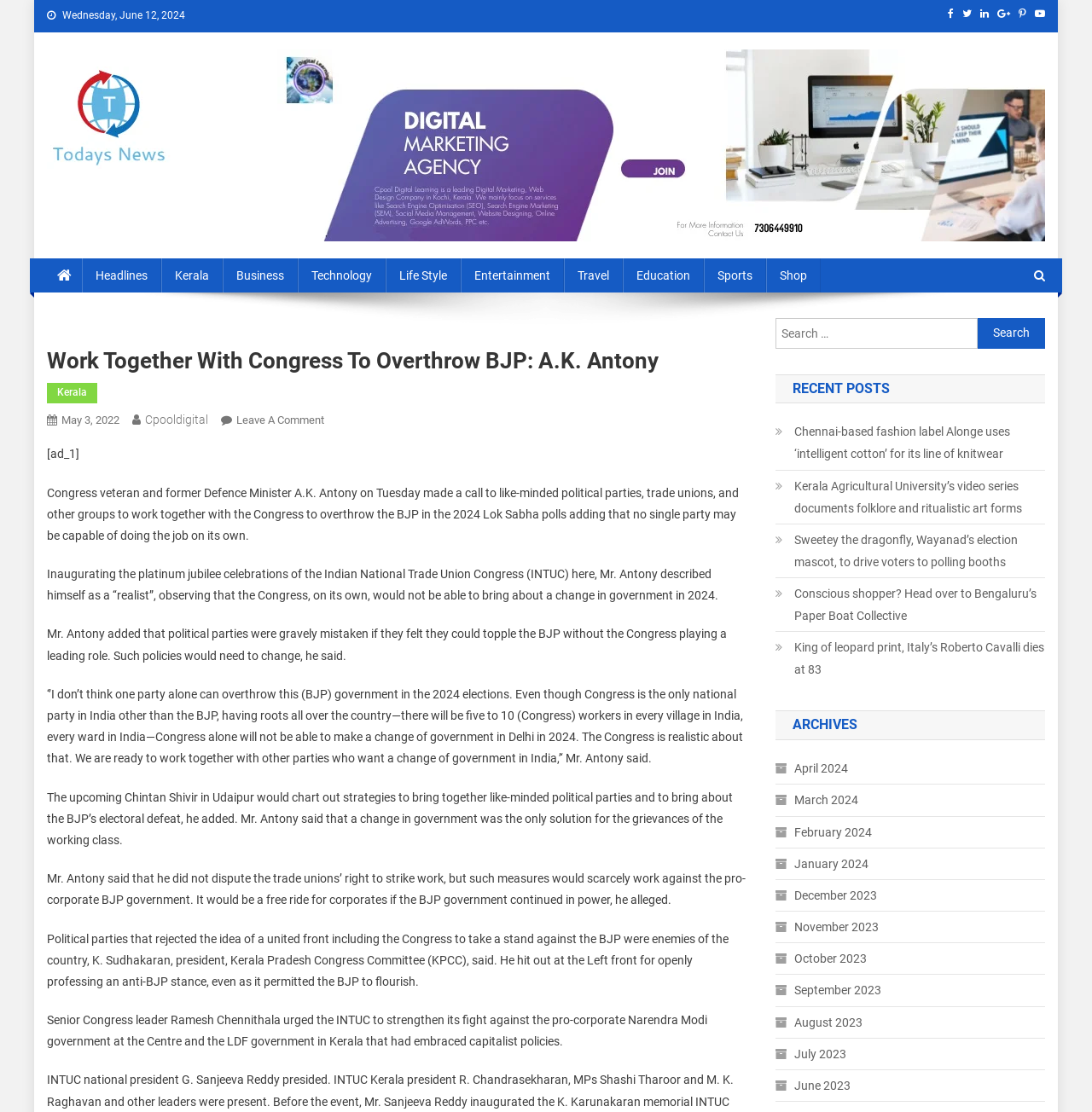Identify the bounding box for the described UI element: "parent_node: Search for: value="Search"".

[0.895, 0.286, 0.957, 0.313]